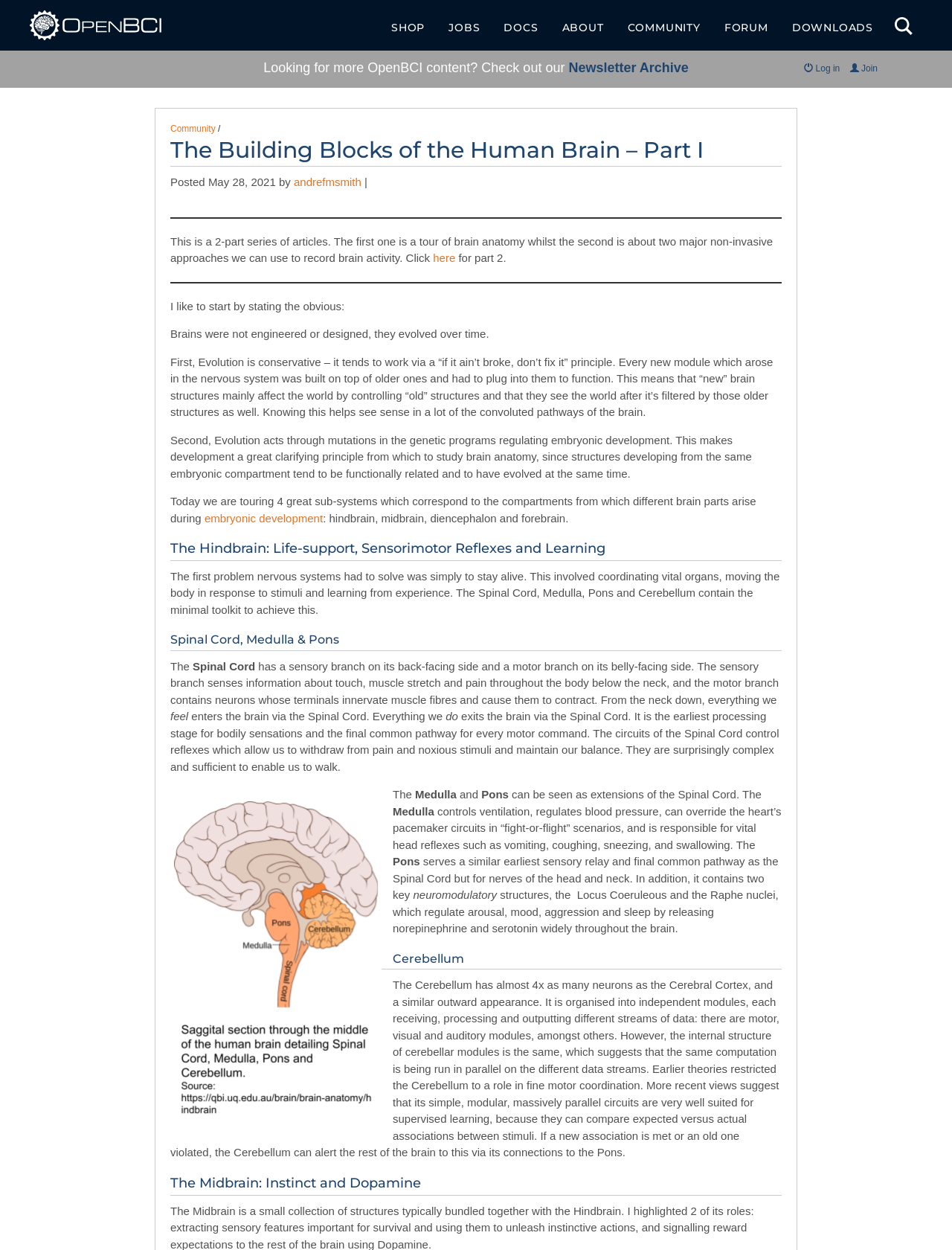Using the provided element description: "parent_node: SHOP", determine the bounding box coordinates of the corresponding UI element in the screenshot.

[0.031, 0.008, 0.169, 0.032]